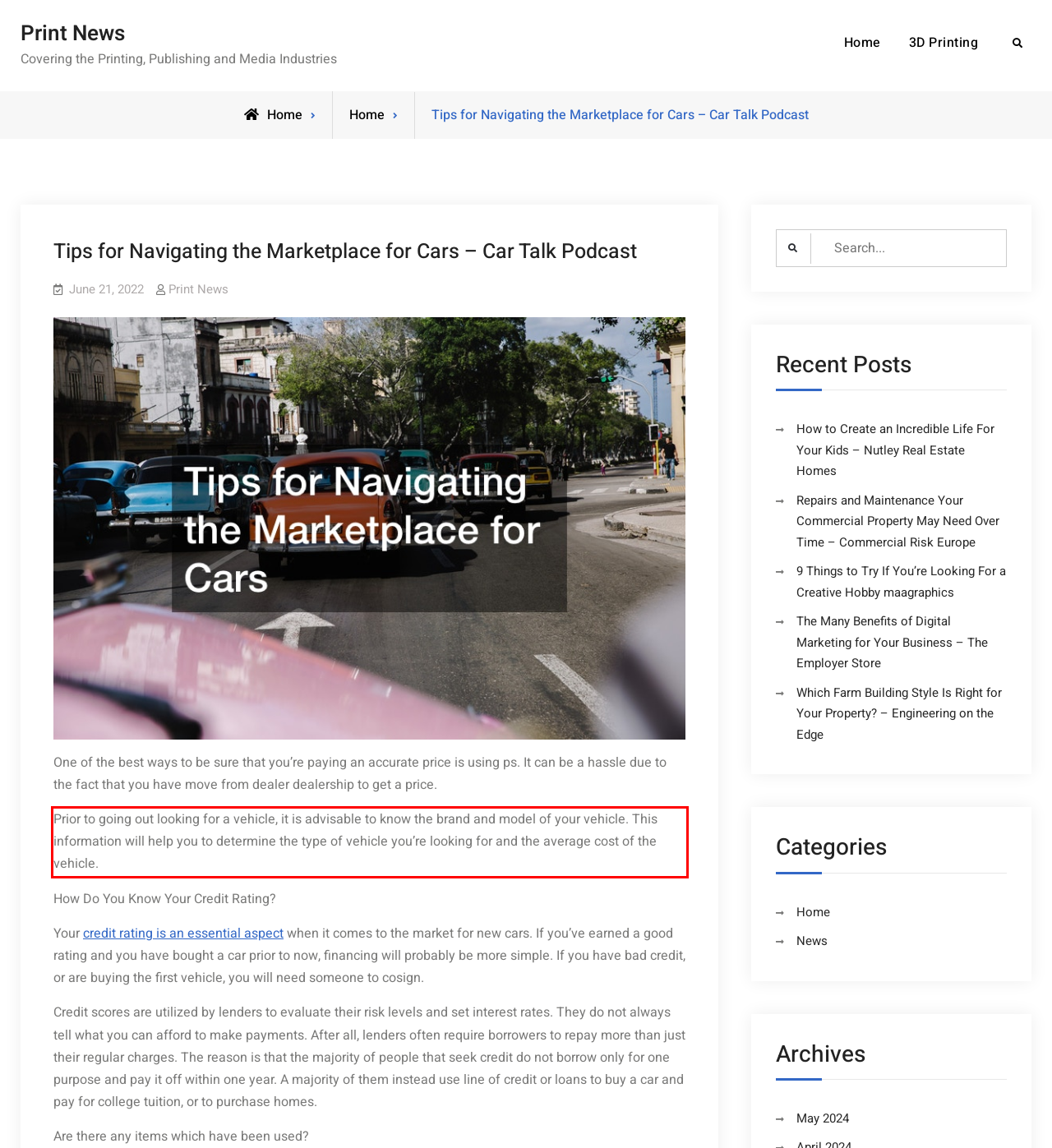Given a webpage screenshot, locate the red bounding box and extract the text content found inside it.

Prior to going out looking for a vehicle, it is advisable to know the brand and model of your vehicle. This information will help you to determine the type of vehicle you’re looking for and the average cost of the vehicle.